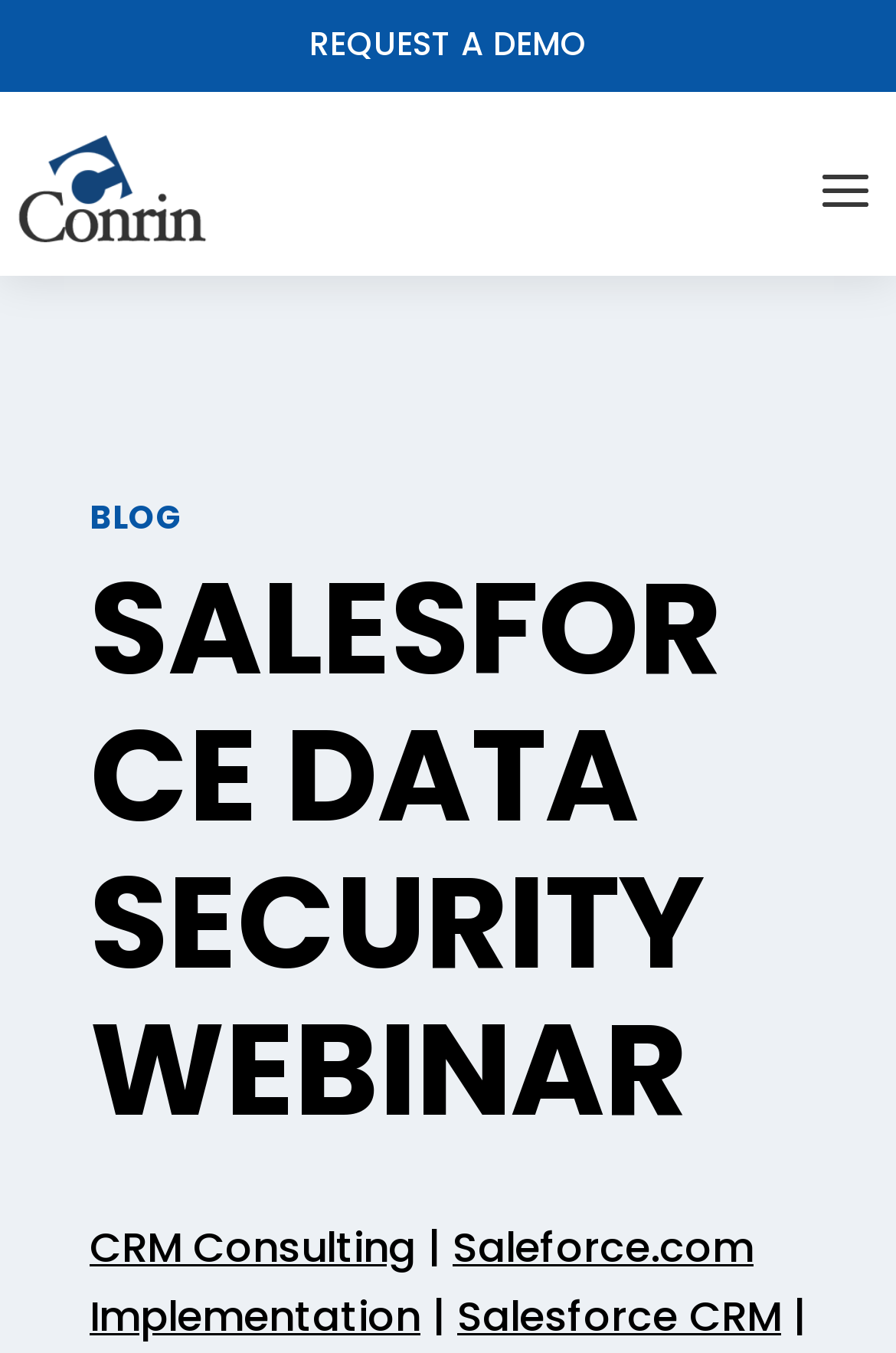Provide a one-word or short-phrase answer to the question:
What is the last link in the bottom section?

Salesforce CRM